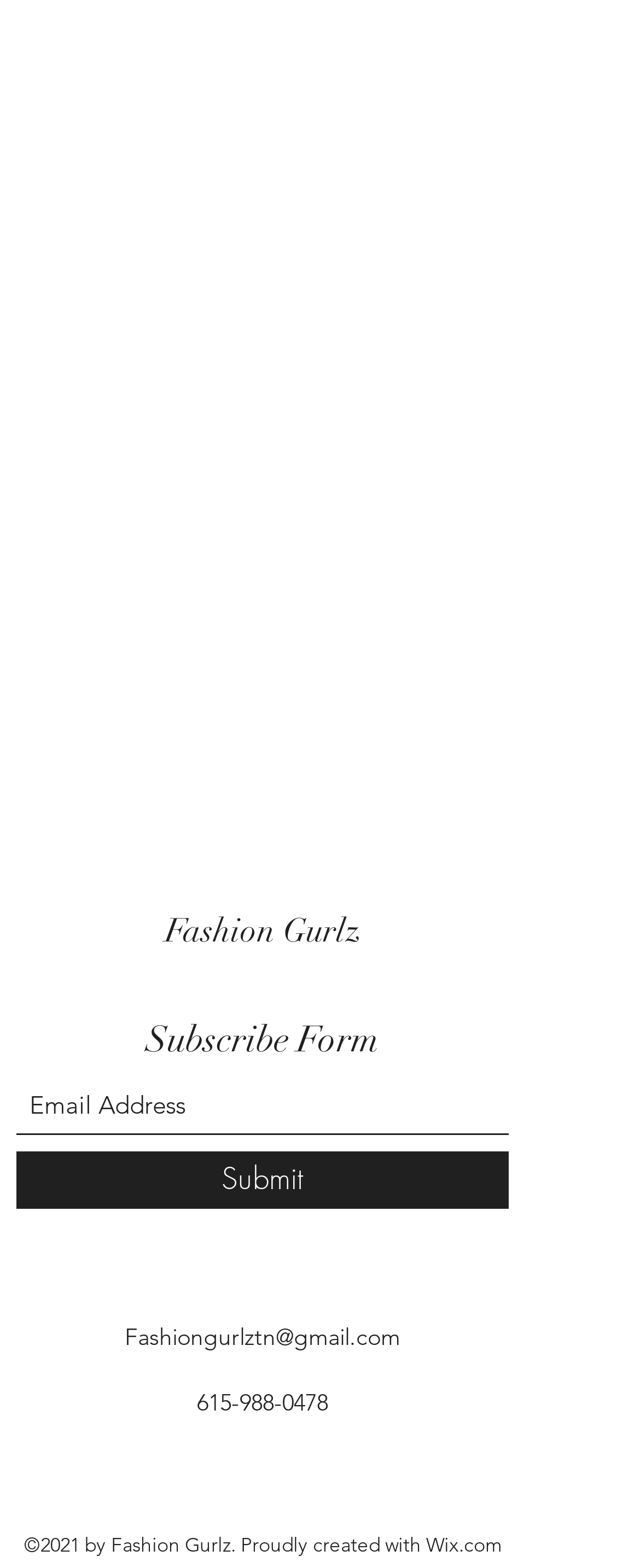Provide a brief response in the form of a single word or phrase:
What is the website built with?

Wix.com